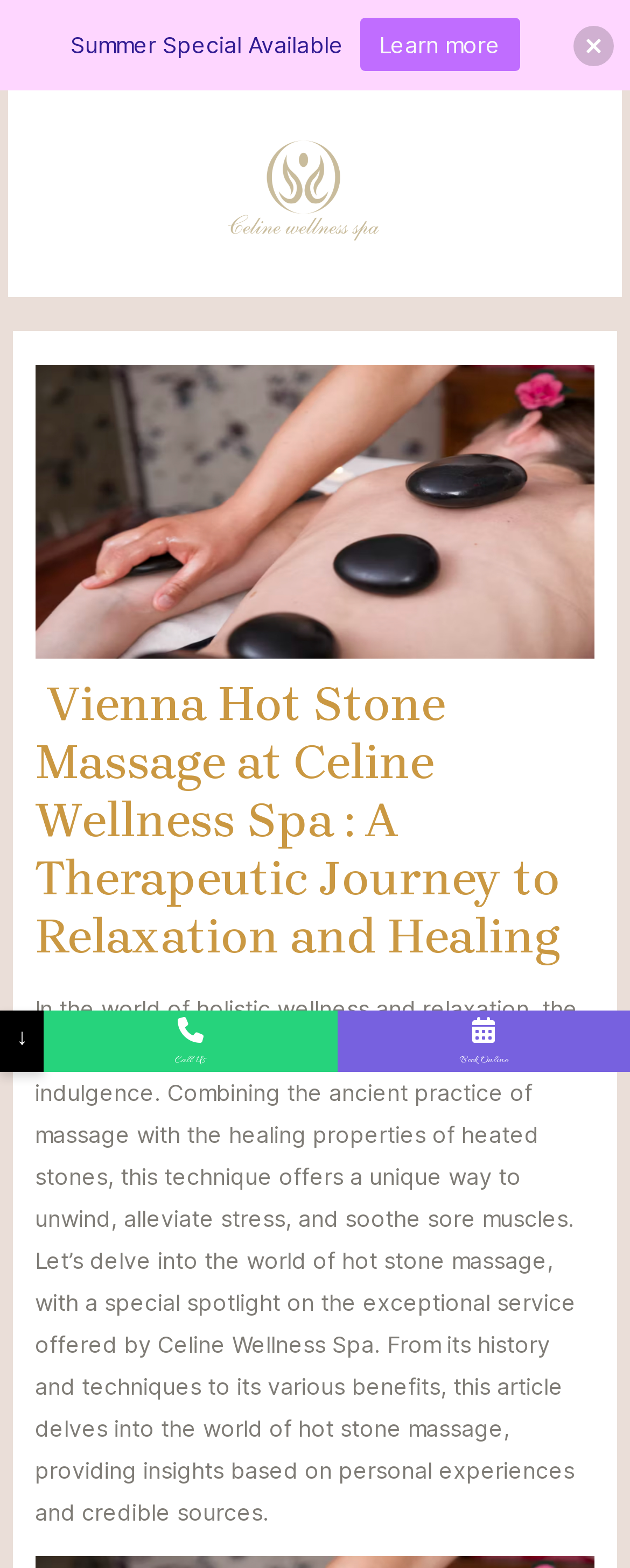Using the description: "alt="Celine Wellness Spa"", identify the bounding box of the corresponding UI element in the screenshot.

[0.354, 0.113, 0.61, 0.131]